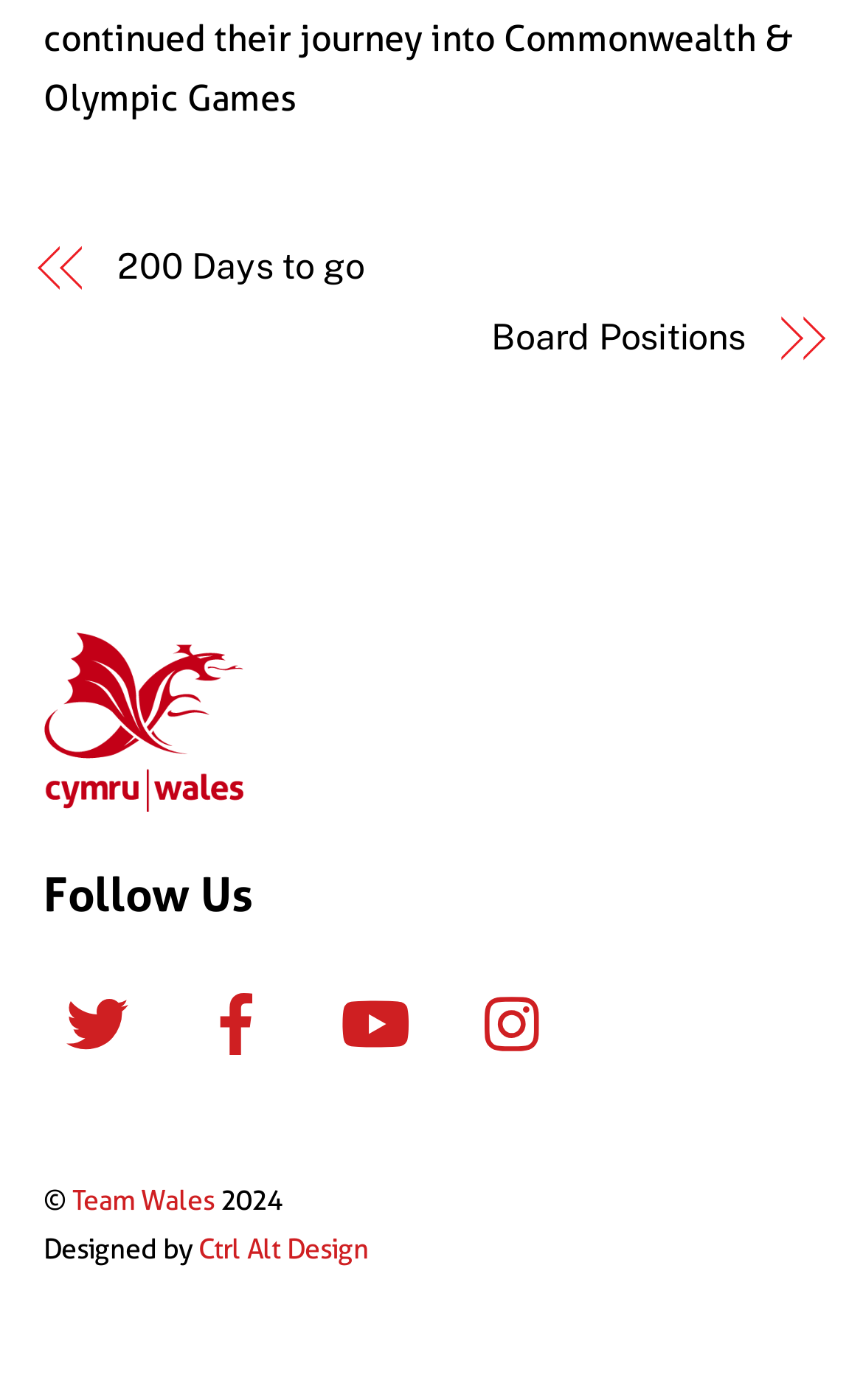Please reply to the following question with a single word or a short phrase:
What is the year mentioned in the footer of the webpage?

2024